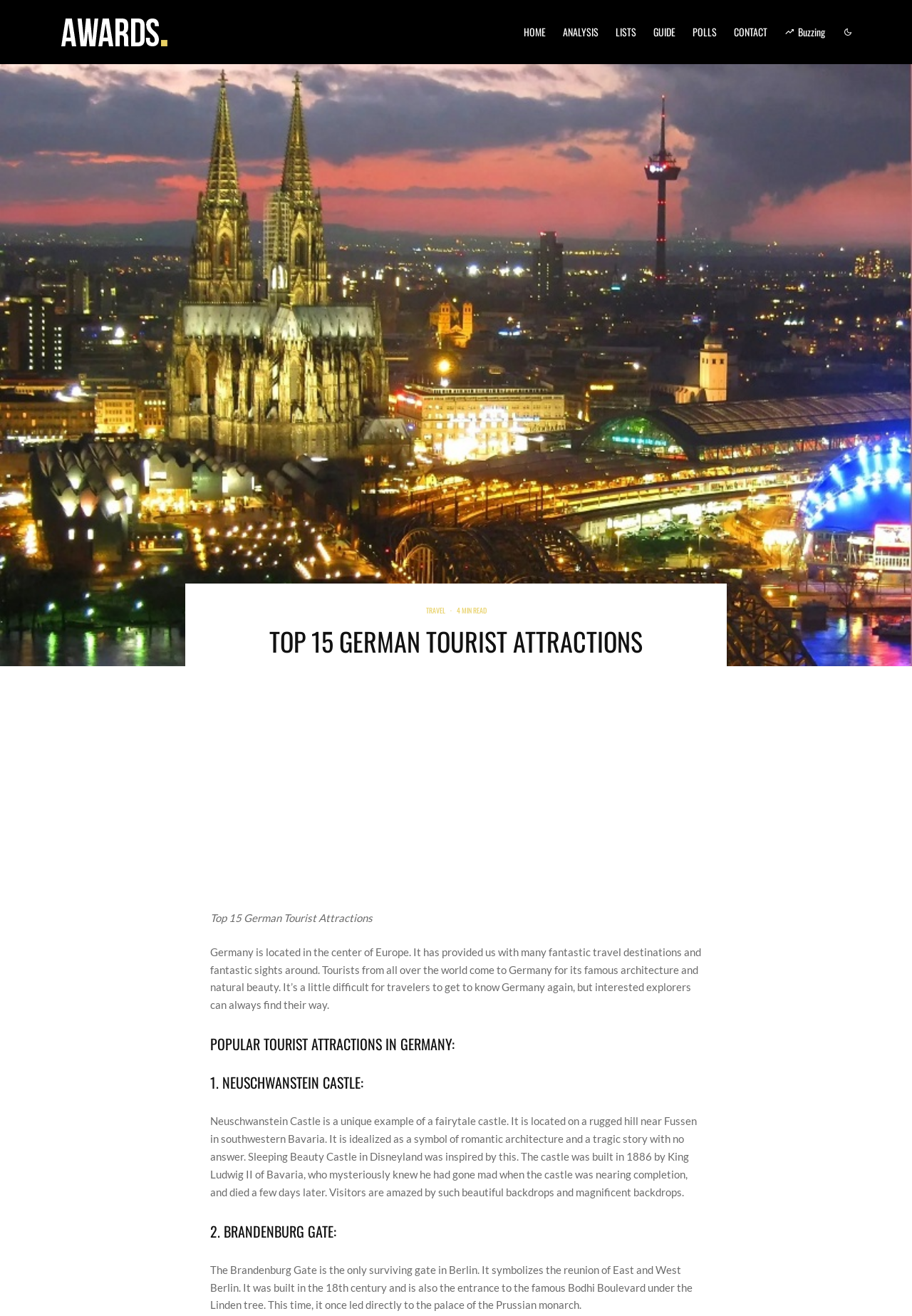Find the bounding box coordinates of the area to click in order to follow the instruction: "Click on the CONTACT link".

[0.795, 0.0, 0.851, 0.049]